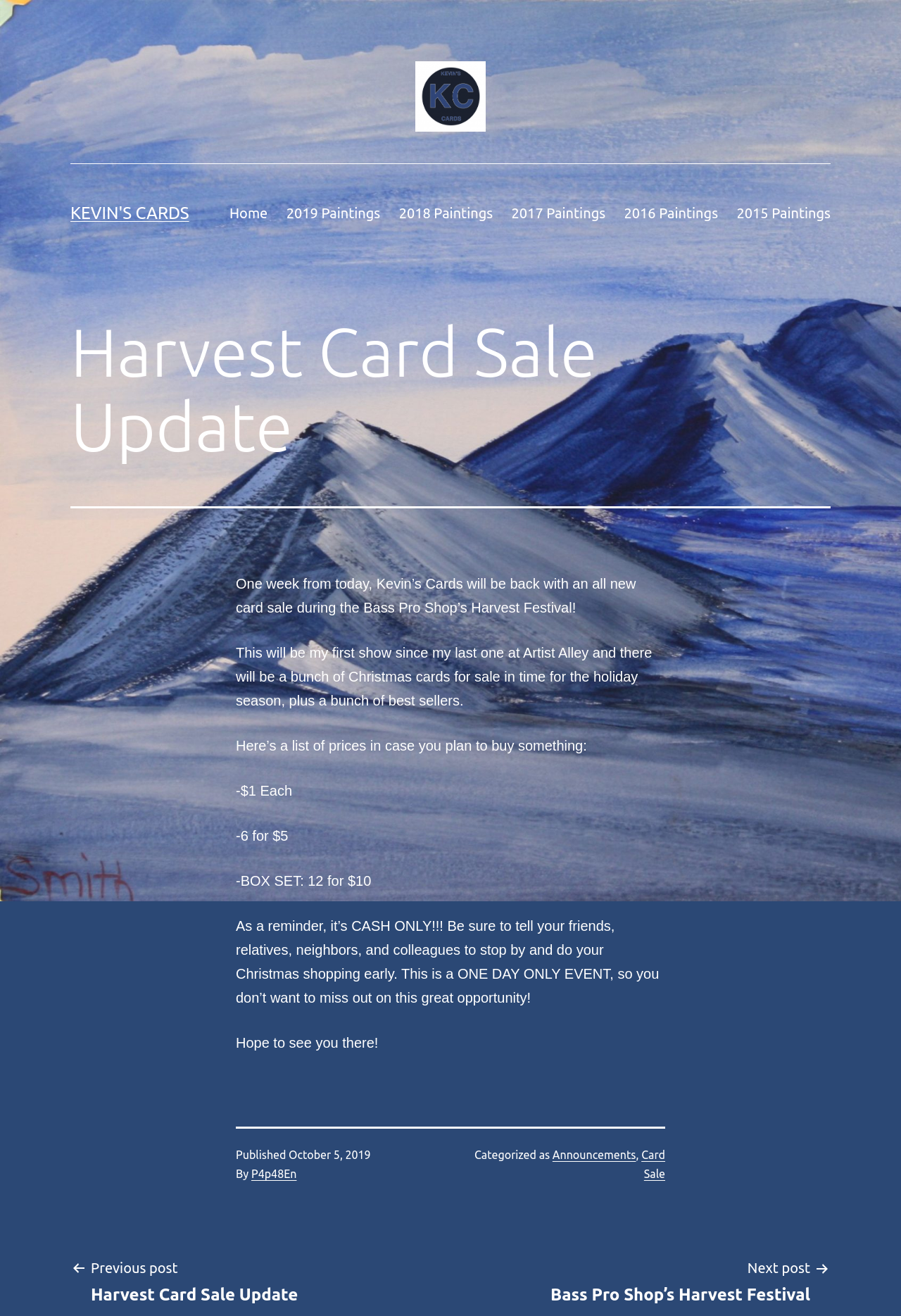Could you provide the bounding box coordinates for the portion of the screen to click to complete this instruction: "Read the Harvest Card Sale Update article"?

[0.078, 0.239, 0.922, 0.386]